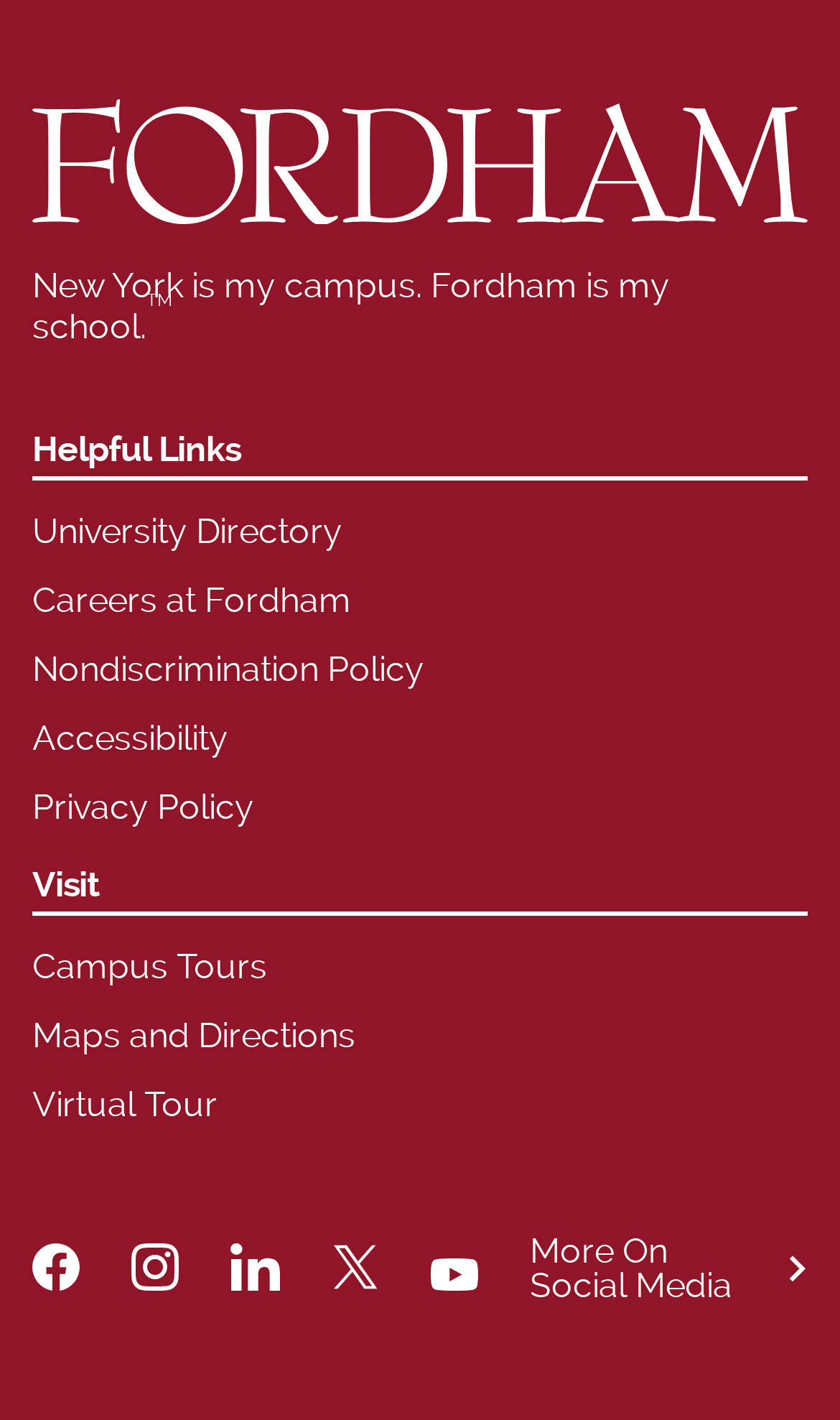From the image, can you give a detailed response to the question below:
What is the last link under 'Visit'?

Under the 'Visit' heading, there are three links: 'Campus Tours', 'Maps and Directions', and 'Virtual Tour'. The last one is 'Virtual Tour'.